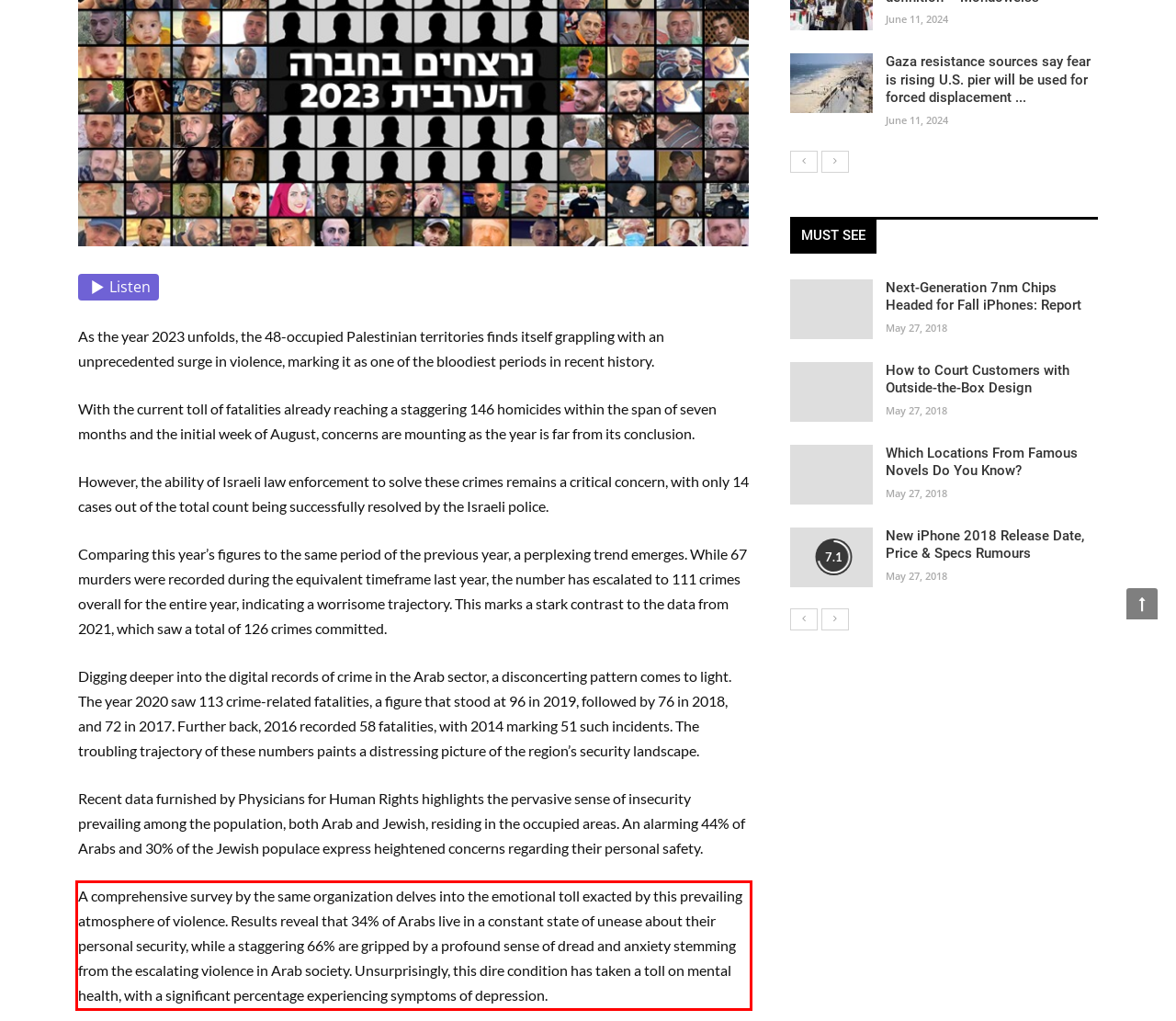You have a webpage screenshot with a red rectangle surrounding a UI element. Extract the text content from within this red bounding box.

A comprehensive survey by the same organization delves into the emotional toll exacted by this prevailing atmosphere of violence. Results reveal that 34% of Arabs live in a constant state of unease about their personal security, while a staggering 66% are gripped by a profound sense of dread and anxiety stemming from the escalating violence in Arab society. Unsurprisingly, this dire condition has taken a toll on mental health, with a significant percentage experiencing symptoms of depression.